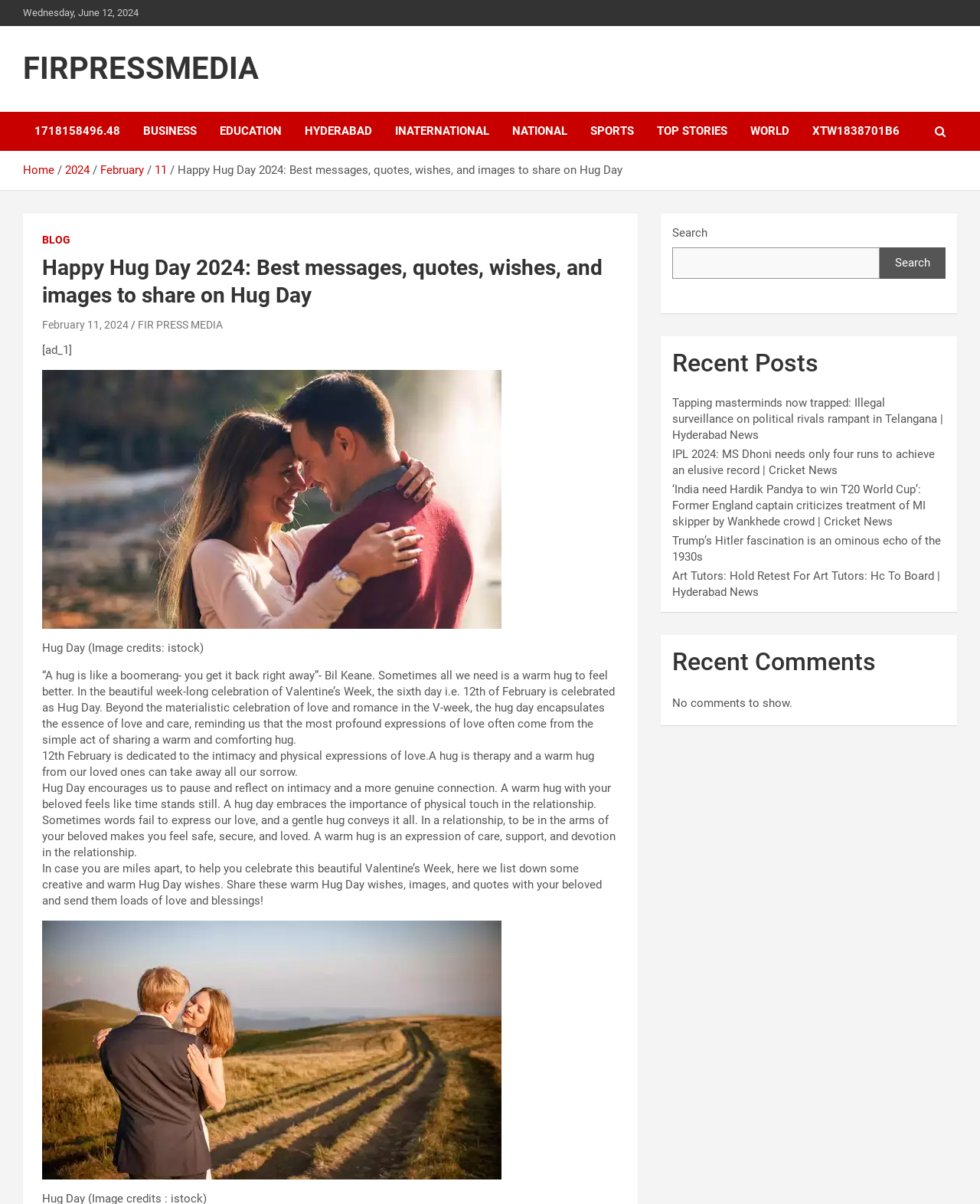Find the bounding box coordinates for the area that should be clicked to accomplish the instruction: "Click on the 'FIRPRESSMEDIA' link".

[0.023, 0.042, 0.264, 0.072]